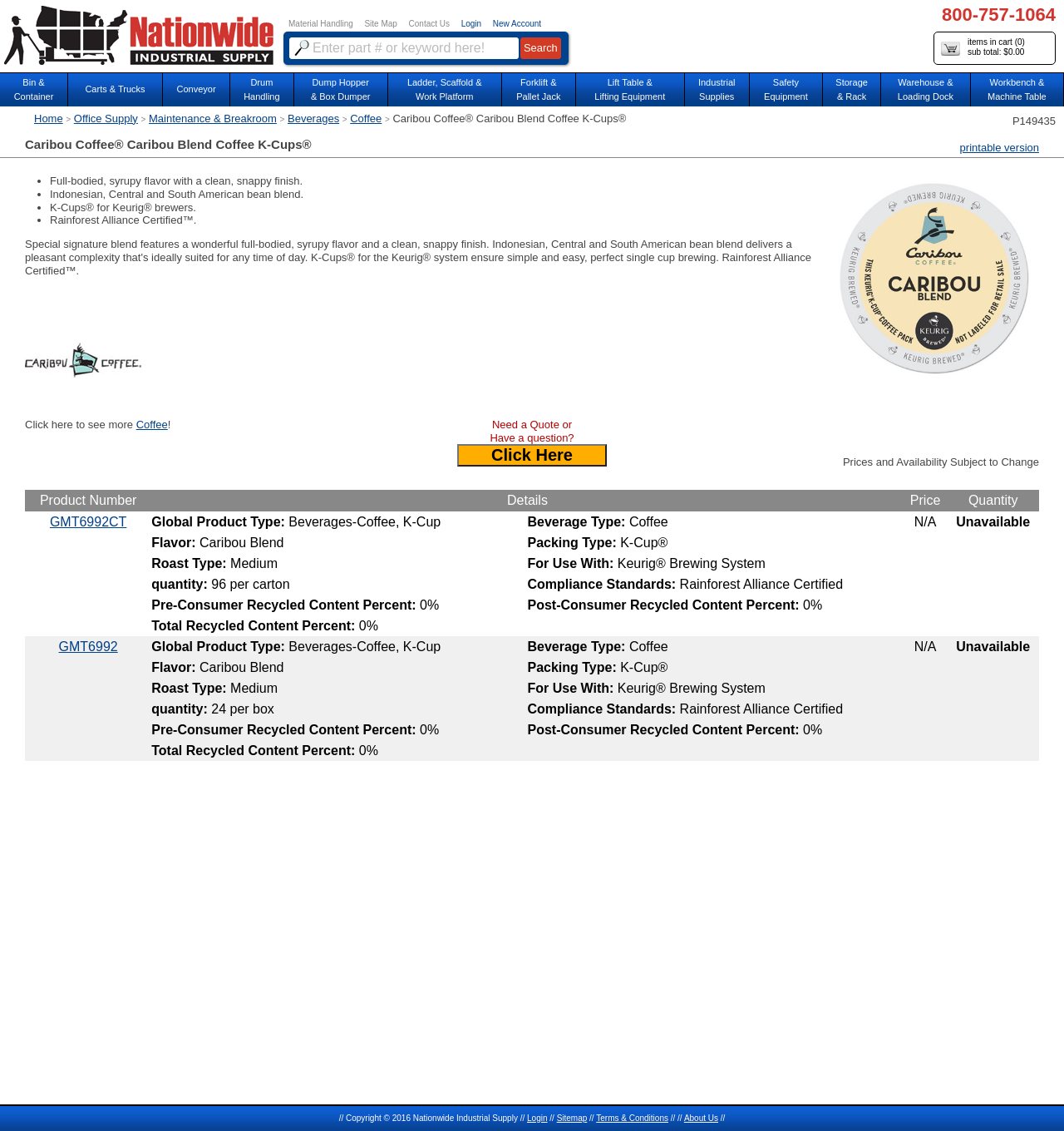Please answer the following question using a single word or phrase: 
What is the product name?

Caribou Coffee